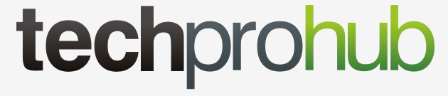What does the vibrant green color symbolize?
Provide a concise answer using a single word or phrase based on the image.

Innovation and technology